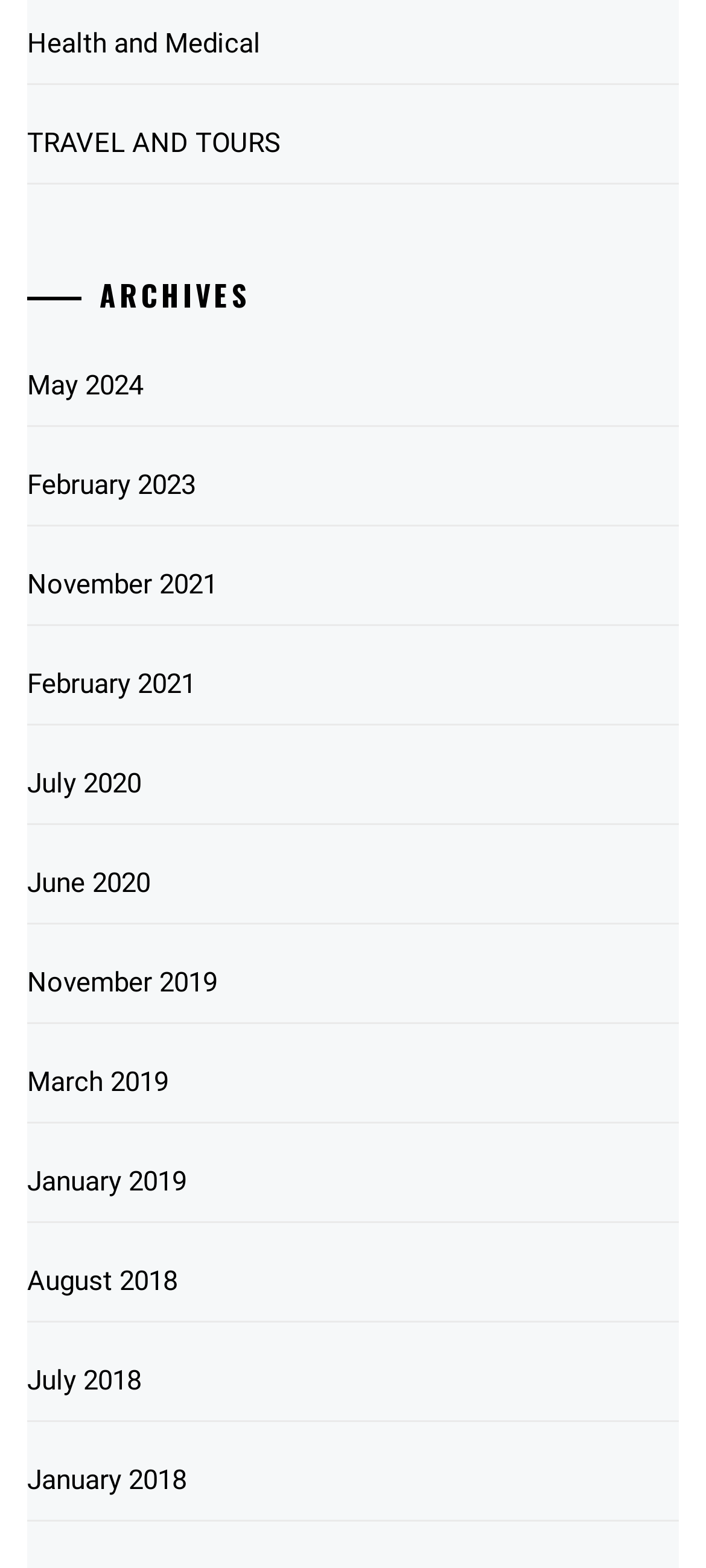Determine the bounding box coordinates of the UI element described by: "TRAVEL AND TOURS".

[0.038, 0.066, 0.962, 0.118]